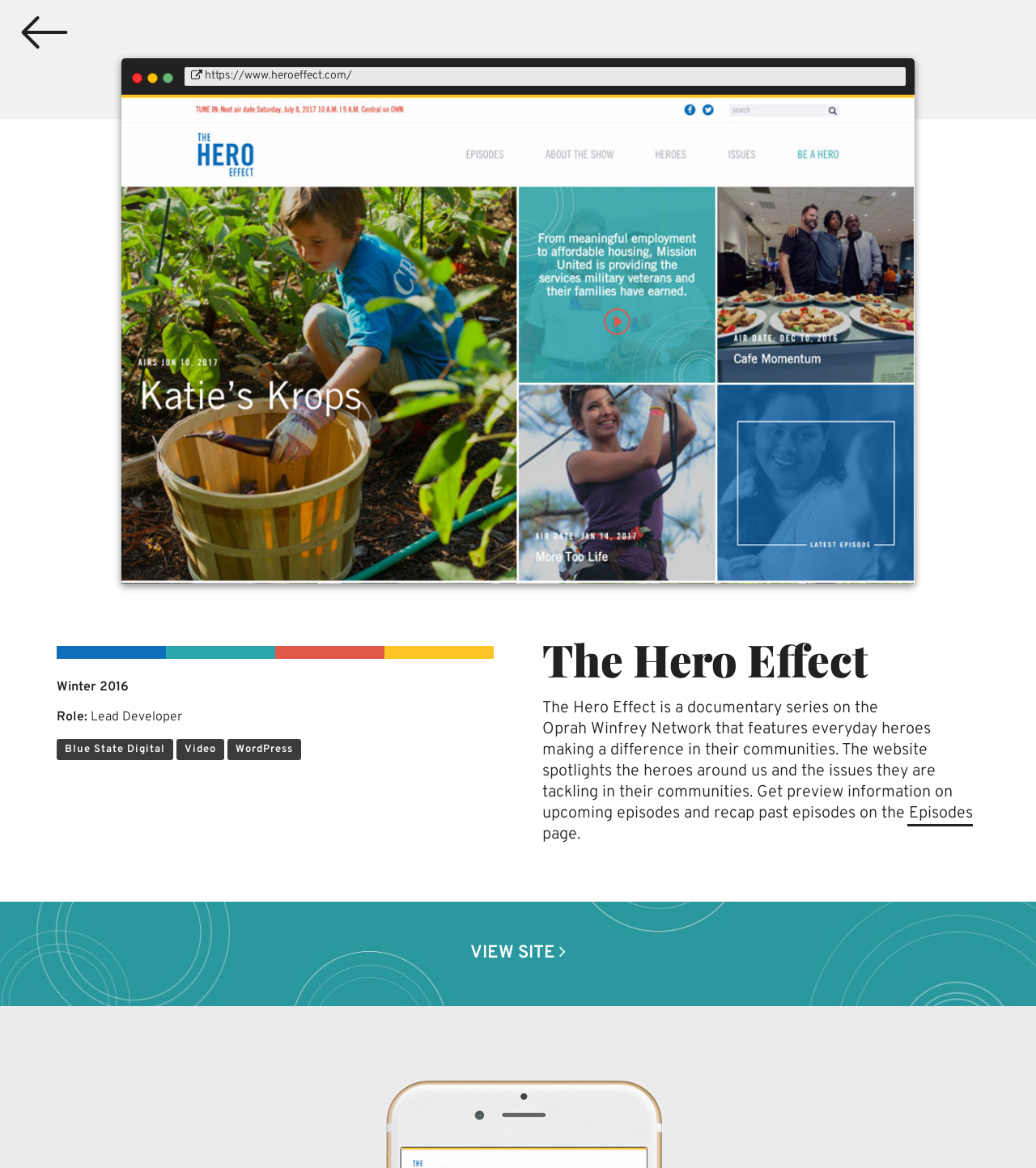What is the role of the developer mentioned on the page?
From the details in the image, provide a complete and detailed answer to the question.

The role of the developer can be found in the static text element with the text 'Role:' followed by 'Lead Developer'.